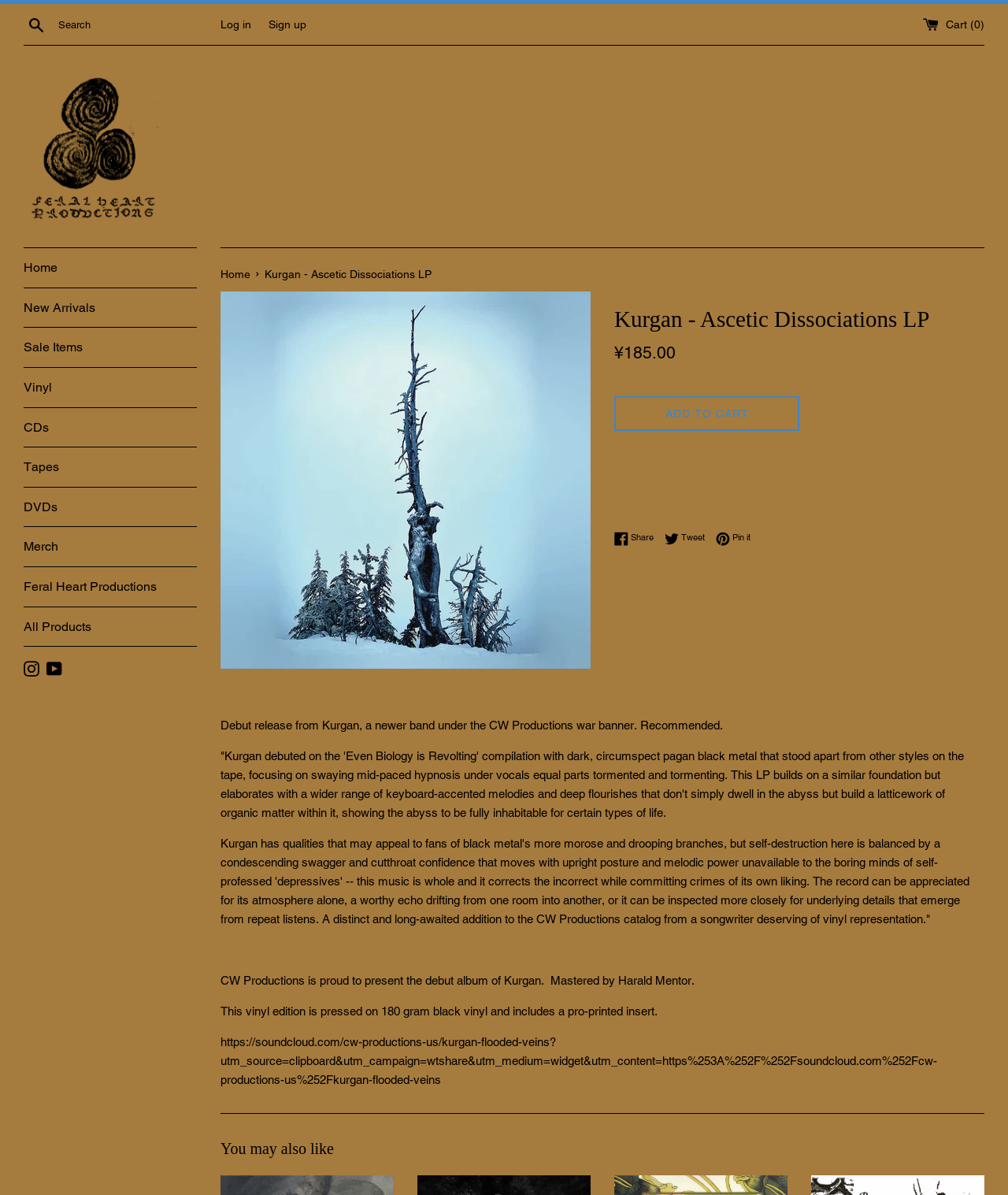Please pinpoint the bounding box coordinates for the region I should click to adhere to this instruction: "Explore Feral Heart Productions".

[0.023, 0.058, 0.16, 0.187]